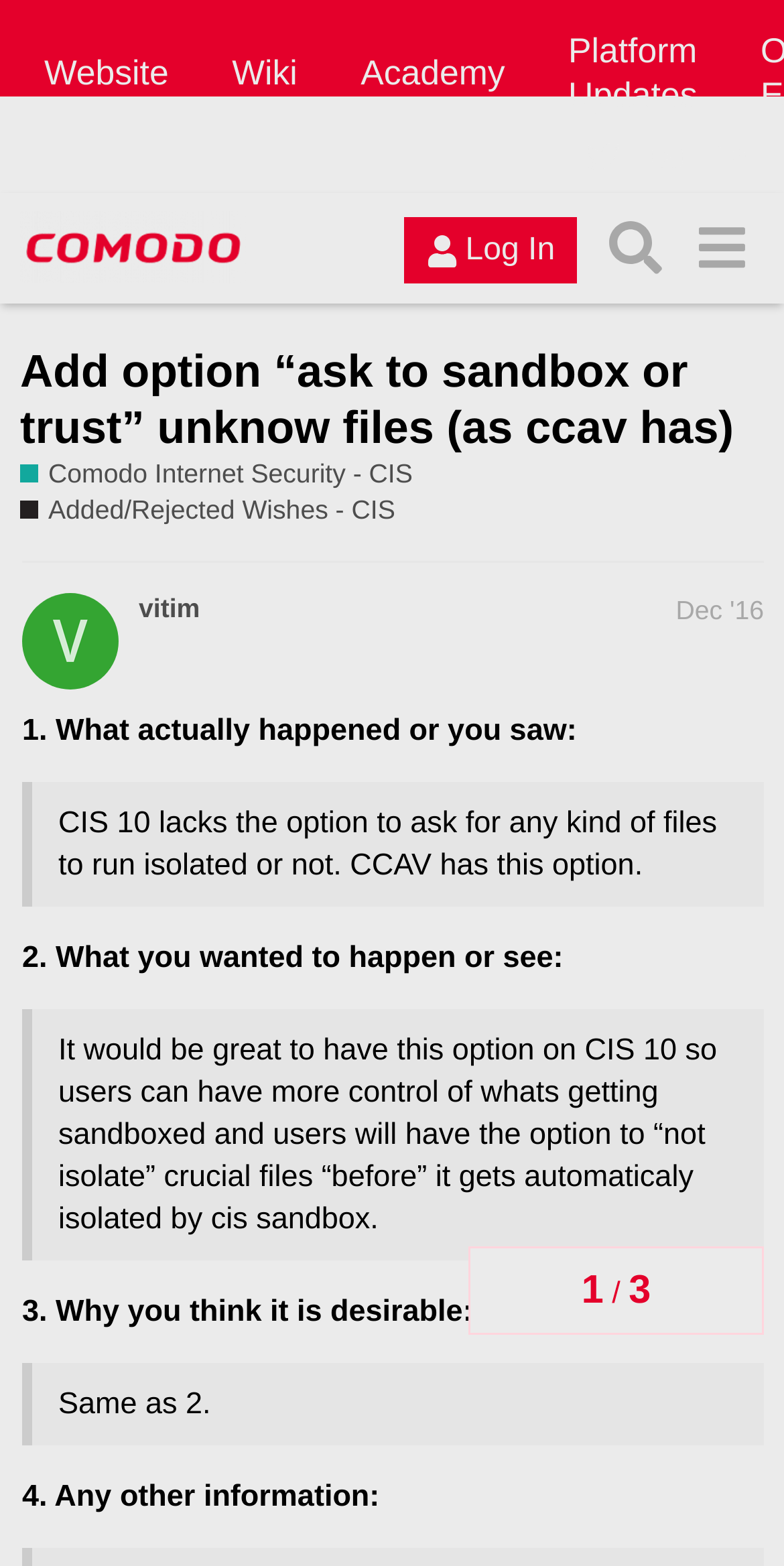Look at the image and write a detailed answer to the question: 
What is the current status of the wish request?

The current status of the wish request can be found in the link below the topic heading, which says 'Added/Rejected Wishes - CIS'.